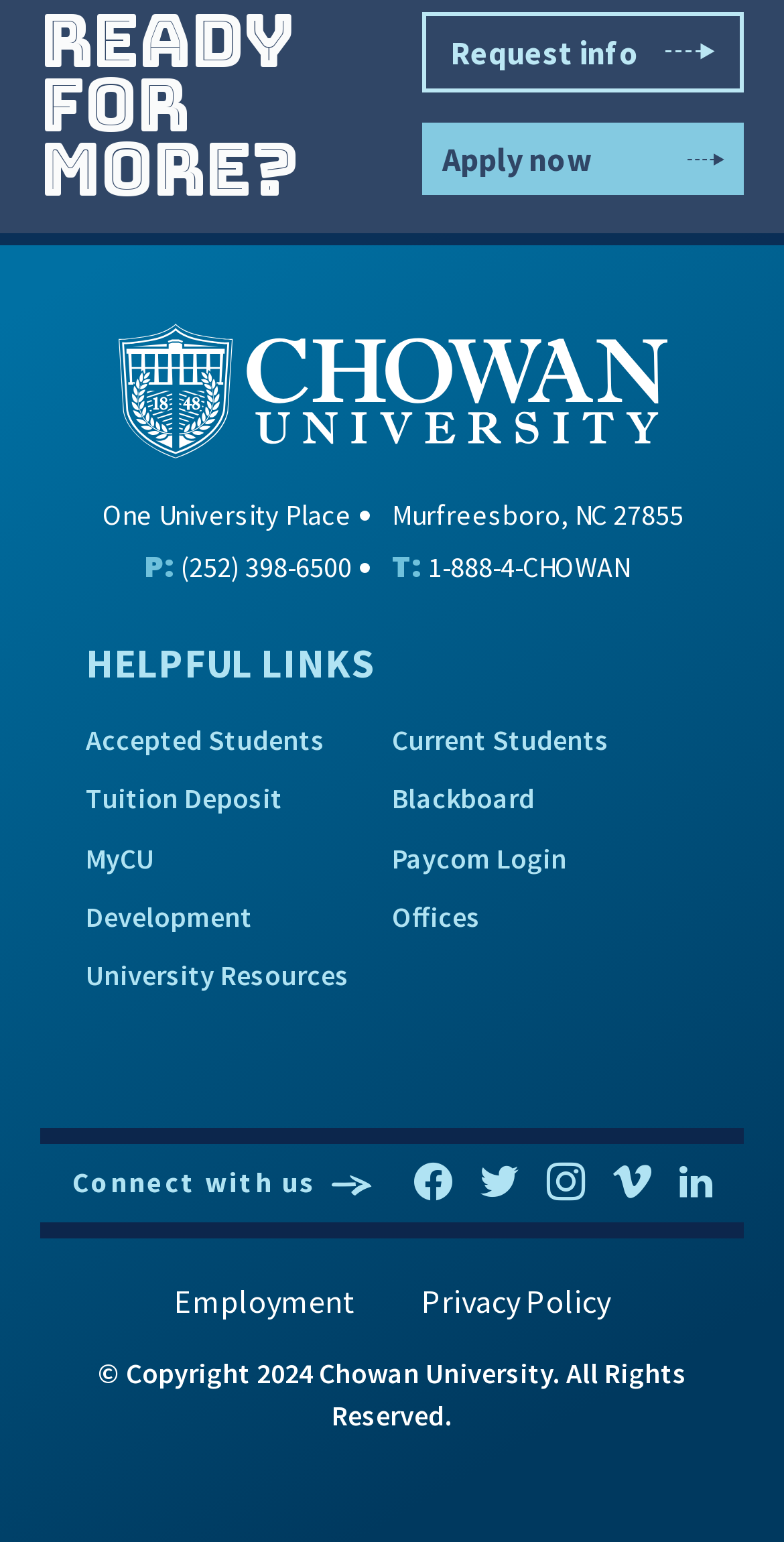Identify the bounding box coordinates of the clickable region to carry out the given instruction: "Connect with us on Facebook".

[0.528, 0.752, 0.577, 0.784]